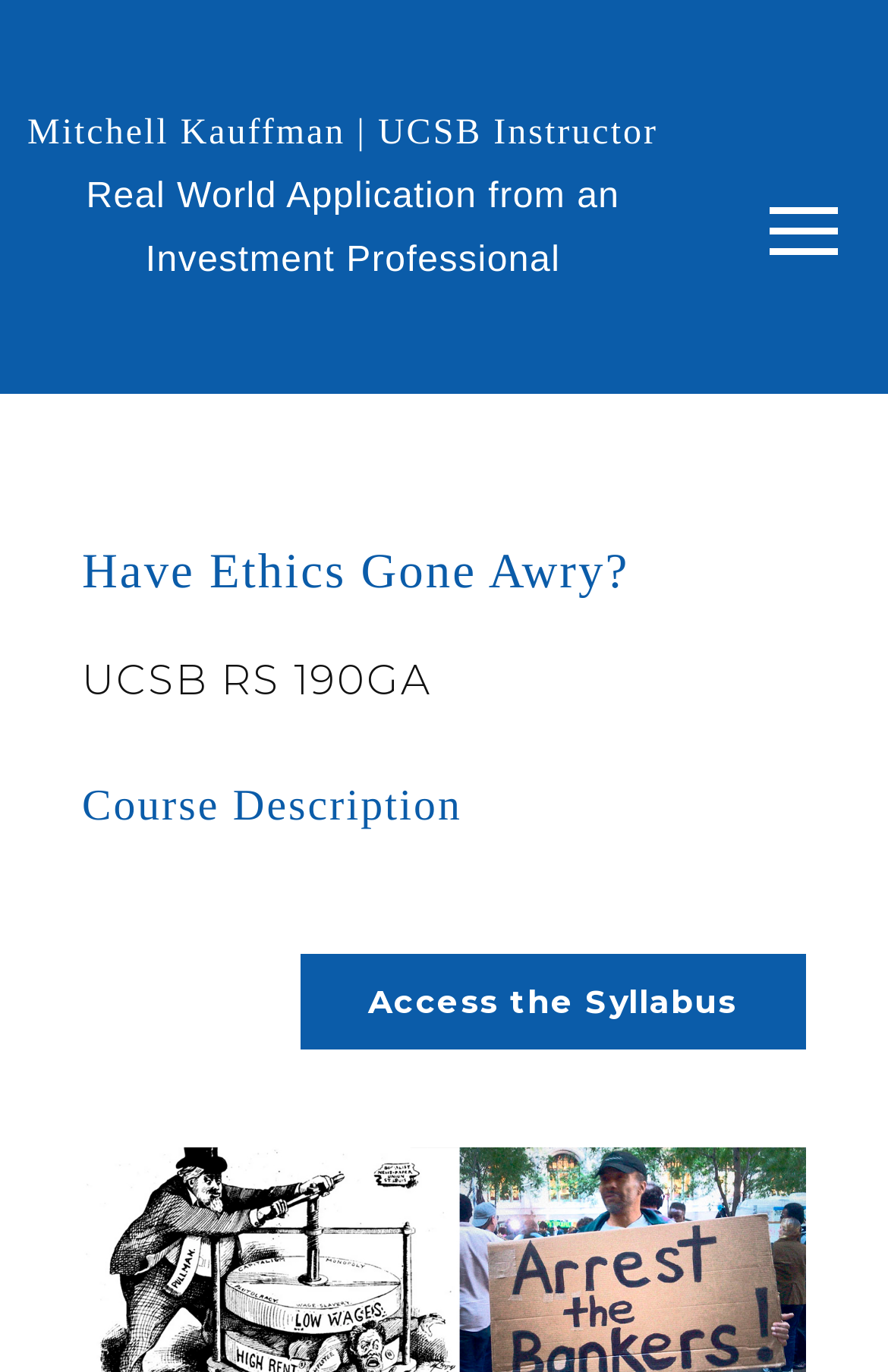Using the information from the screenshot, answer the following question thoroughly:
What is the instructor's name?

I found the instructor's name by looking at the heading element with the text 'Mitchell Kauffman | UCSB Instructor' which is a link and has a bounding box coordinate of [0.031, 0.083, 0.741, 0.111].